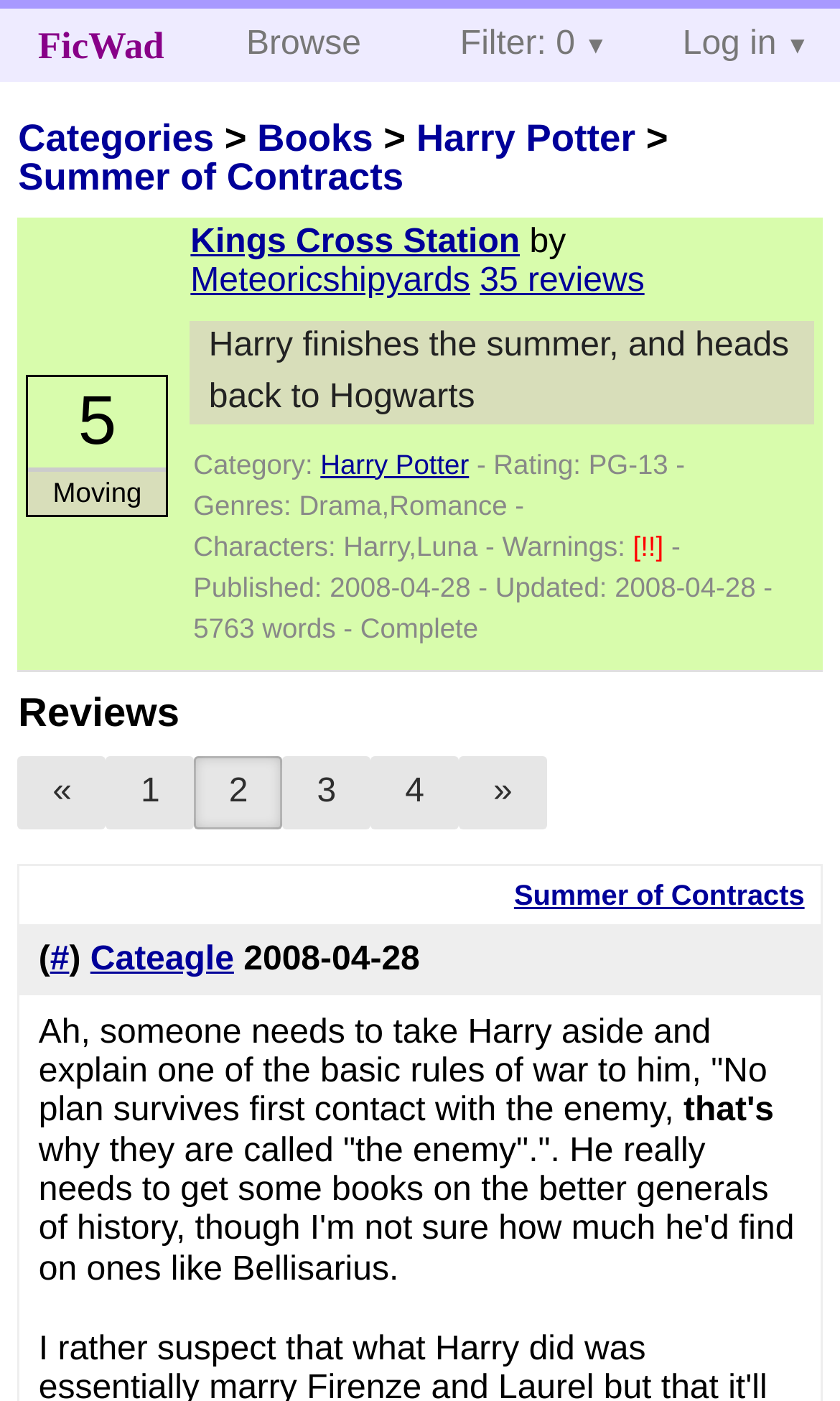Locate the bounding box coordinates of the clickable region to complete the following instruction: "Log in."

[0.772, 0.006, 1.0, 0.059]